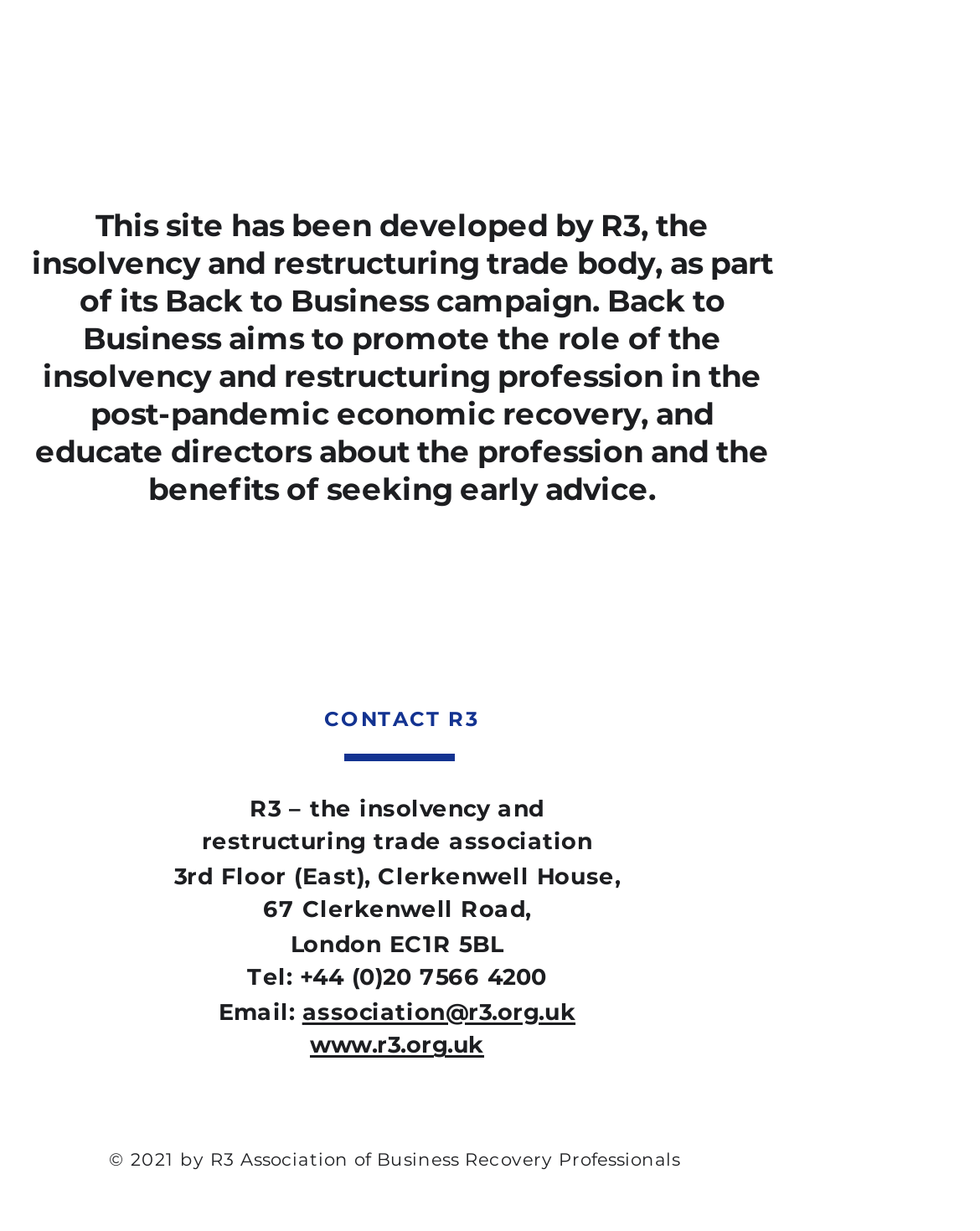What is the year of copyright for this website?
Please provide an in-depth and detailed response to the question.

The answer can be found in the last static text element, which states that '© 2021 by R3 Association of Business Recovery Professionals'.